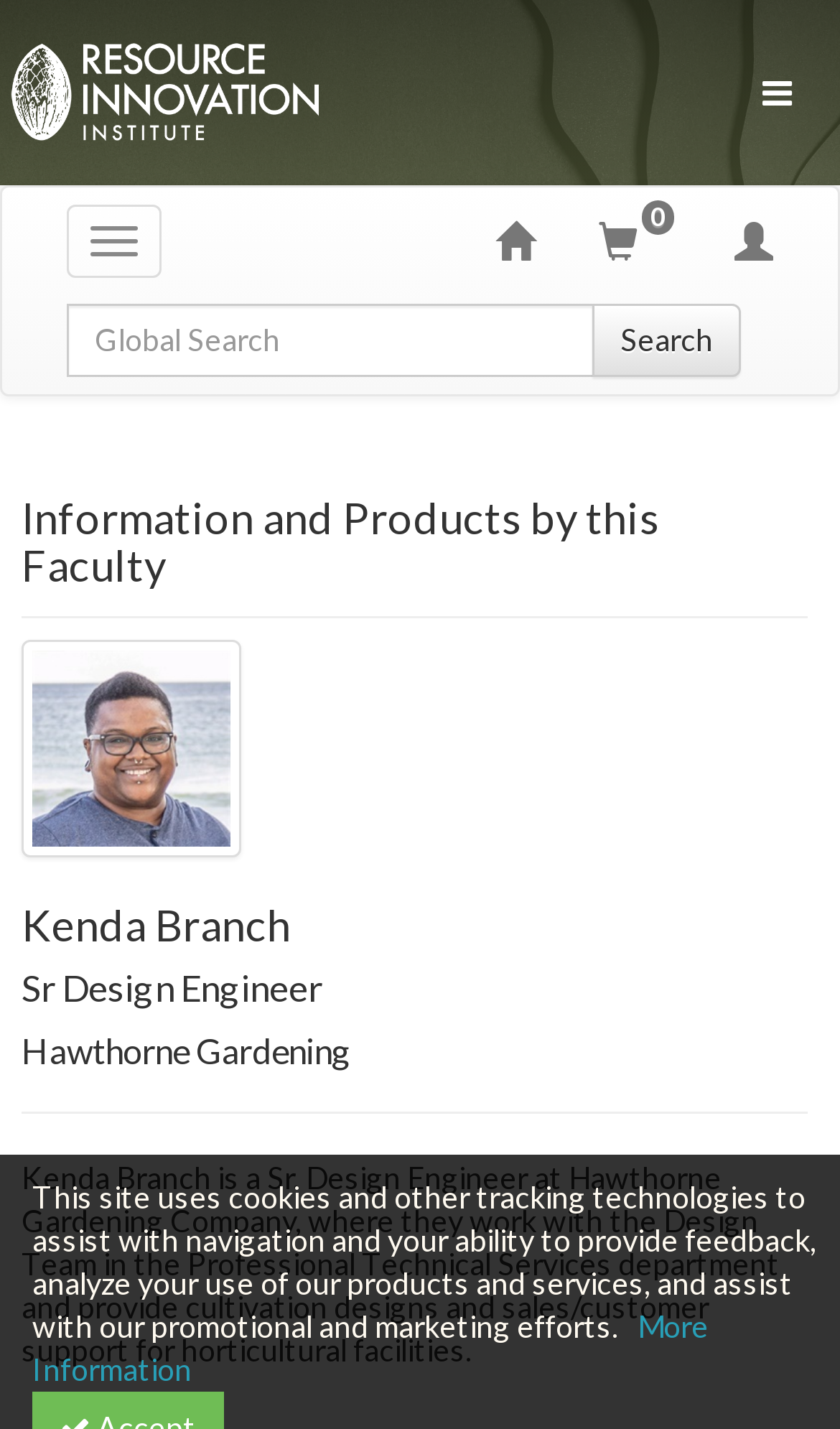What is the navigation button for?
Give a one-word or short-phrase answer derived from the screenshot.

To toggle navigation